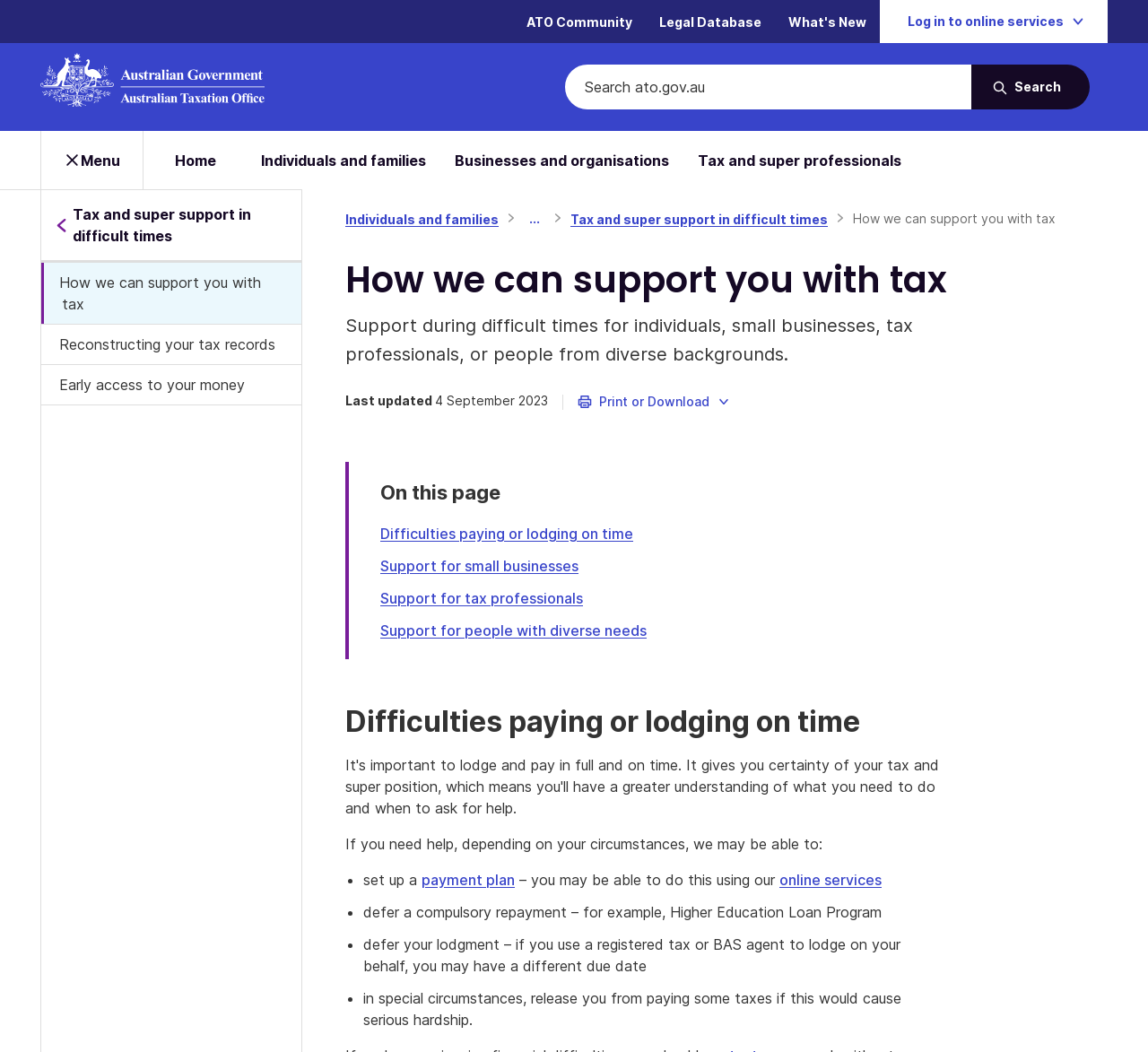From the webpage screenshot, identify the region described by parent_node: Search placeholder="Search ato.gov.au". Provide the bounding box coordinates as (top-left x, top-left y, bottom-right x, bottom-right y), with each value being a floating point number between 0 and 1.

[0.492, 0.061, 0.846, 0.104]